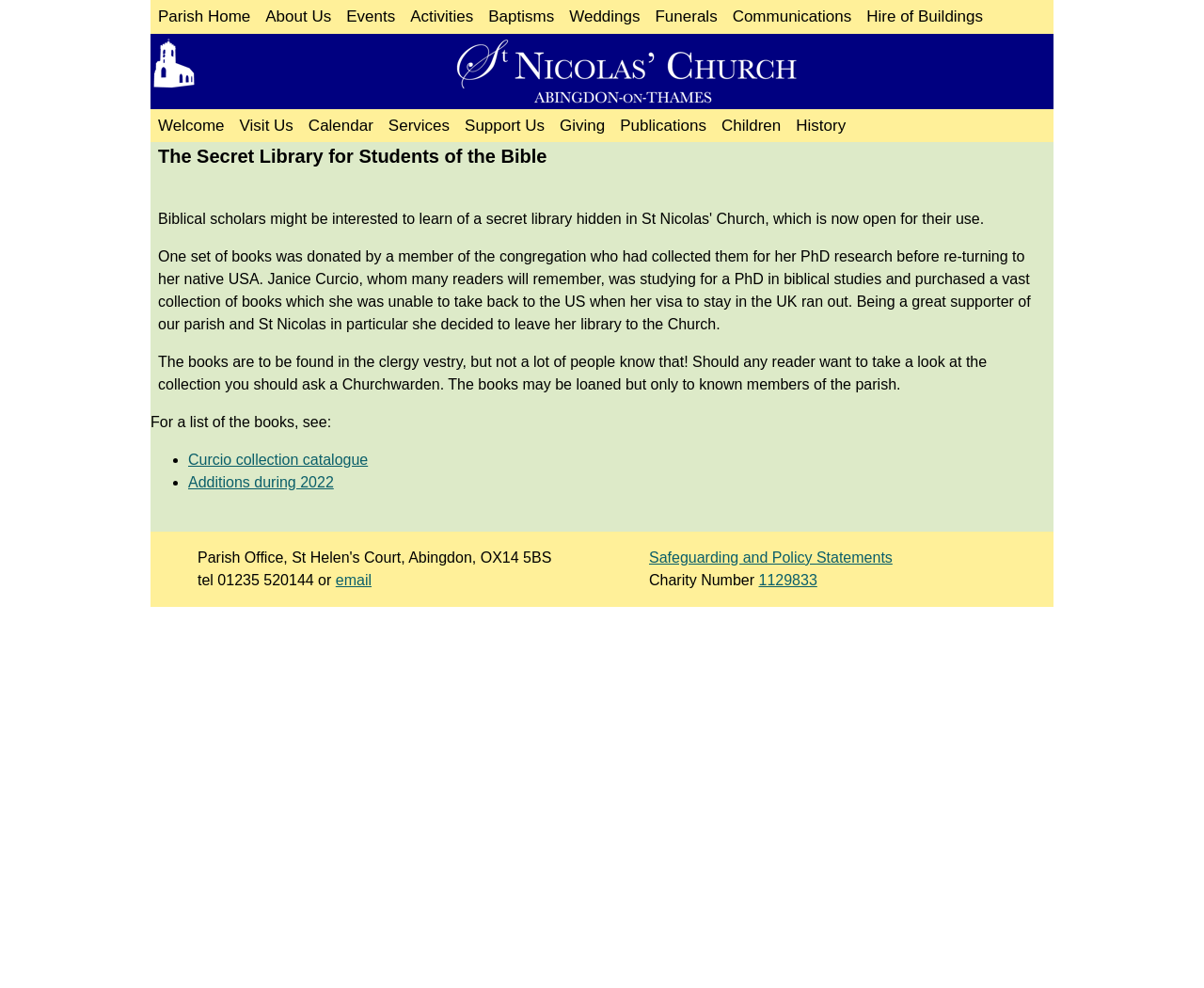How can one contact the church?
Refer to the image and give a detailed answer to the query.

The contact information is provided at the bottom of the page, which includes a phone number '01235 520144' and an email link, allowing users to get in touch with the church.